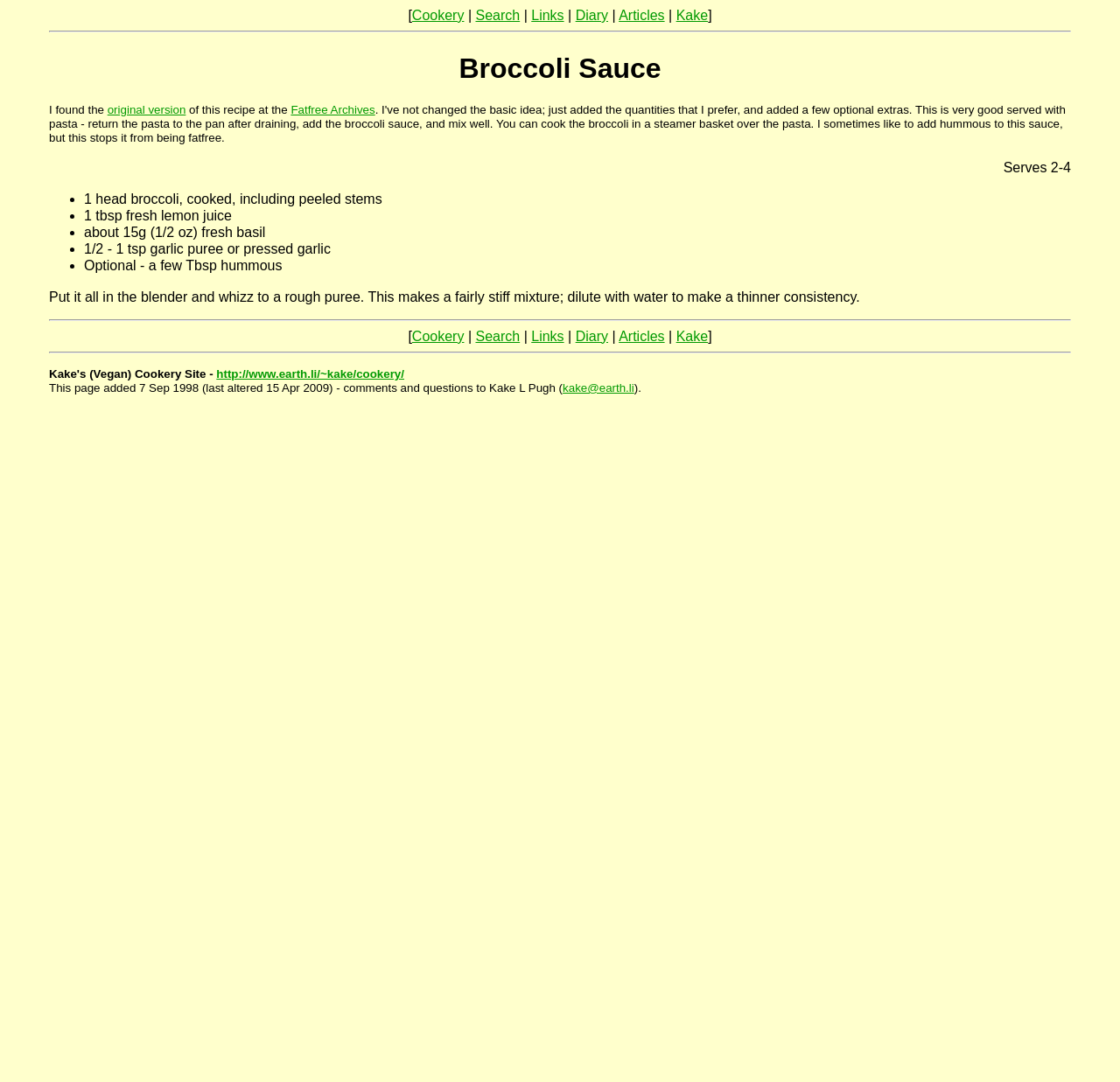Please specify the coordinates of the bounding box for the element that should be clicked to carry out this instruction: "Contact Kake via email". The coordinates must be four float numbers between 0 and 1, formatted as [left, top, right, bottom].

[0.502, 0.352, 0.566, 0.365]